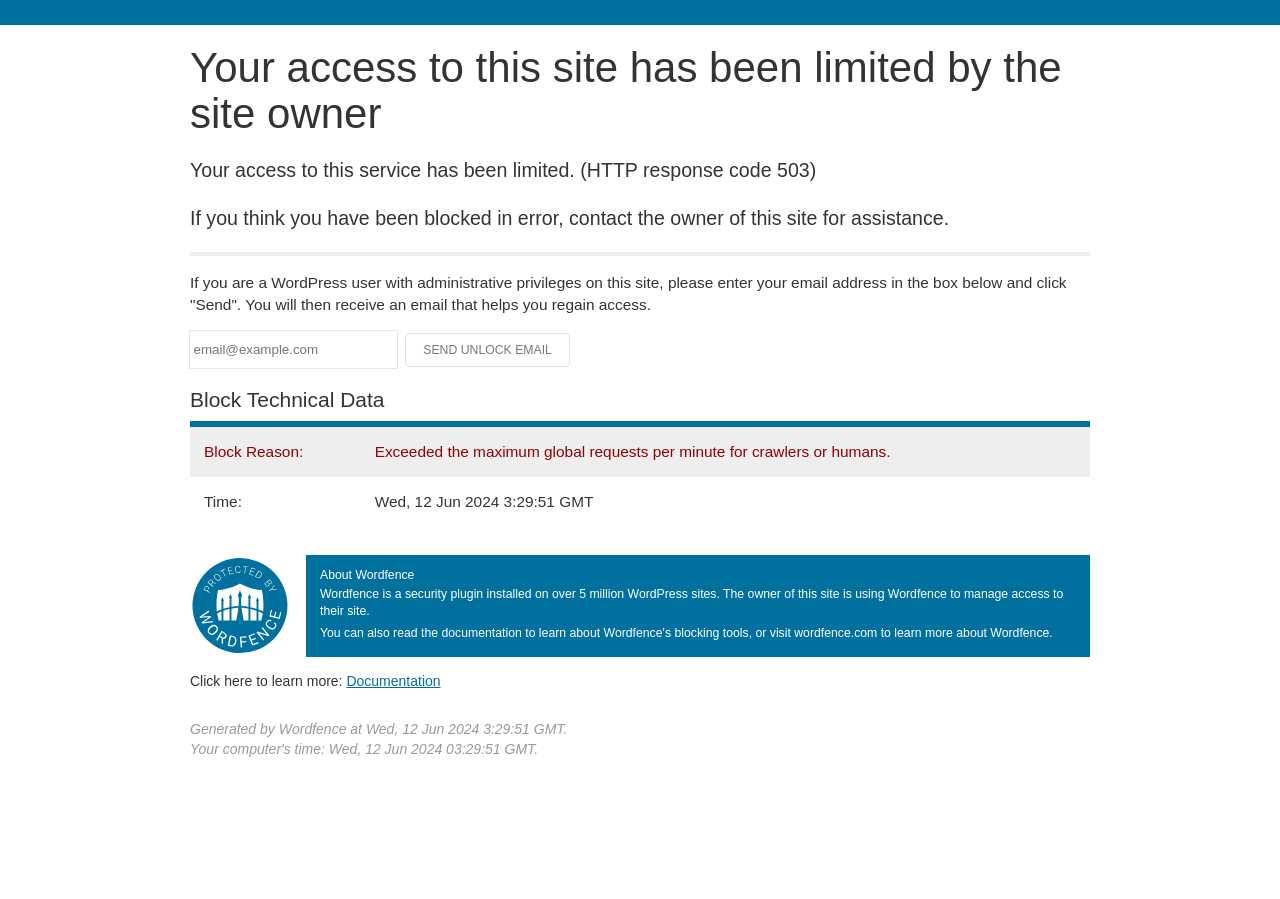What is the reason for the site access limitation?
Please give a detailed and thorough answer to the question, covering all relevant points.

I inferred this answer by looking at the table with the heading 'Block Technical Data' and finding the row with the header 'Block Reason:' which has the value 'Exceeded the maximum global requests per minute for crawlers or humans.'